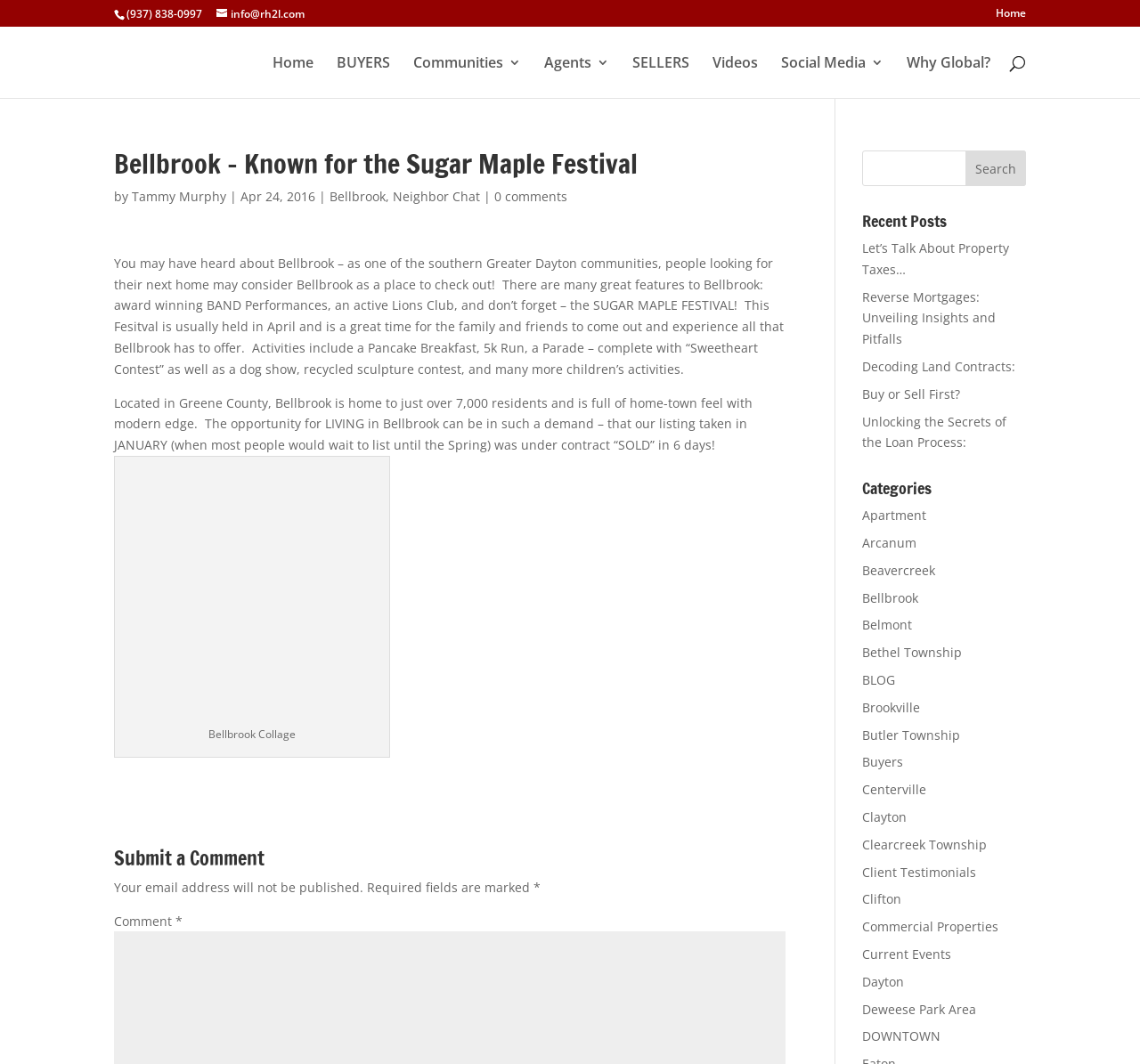Please find the bounding box coordinates of the element that must be clicked to perform the given instruction: "View the 'Felt Christmas Sheep for Christmas Decoration - Felt & Yarn' product". The coordinates should be four float numbers from 0 to 1, i.e., [left, top, right, bottom].

None